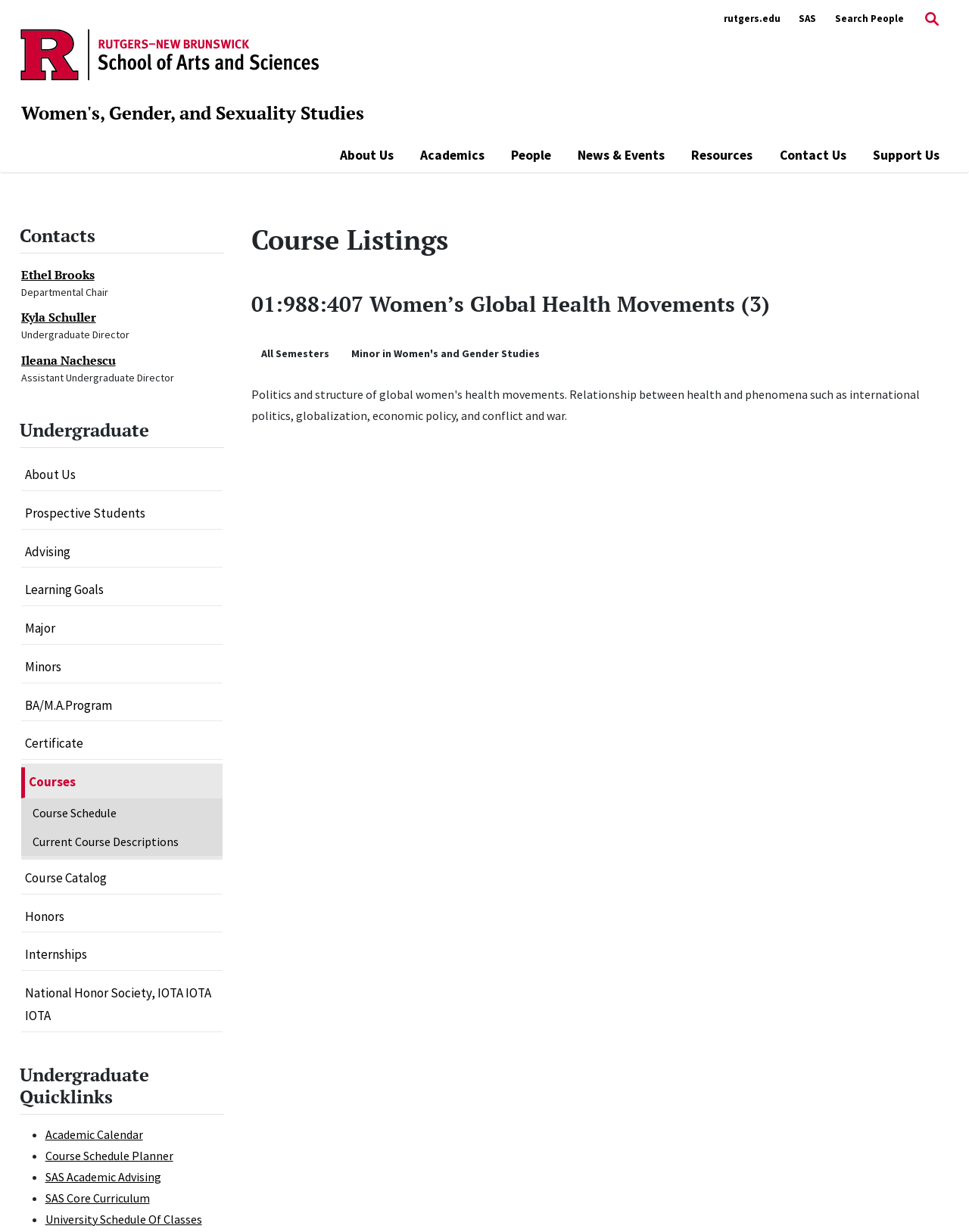Could you locate the bounding box coordinates for the section that should be clicked to accomplish this task: "Read more about Ethel Brooks".

[0.022, 0.216, 0.097, 0.23]